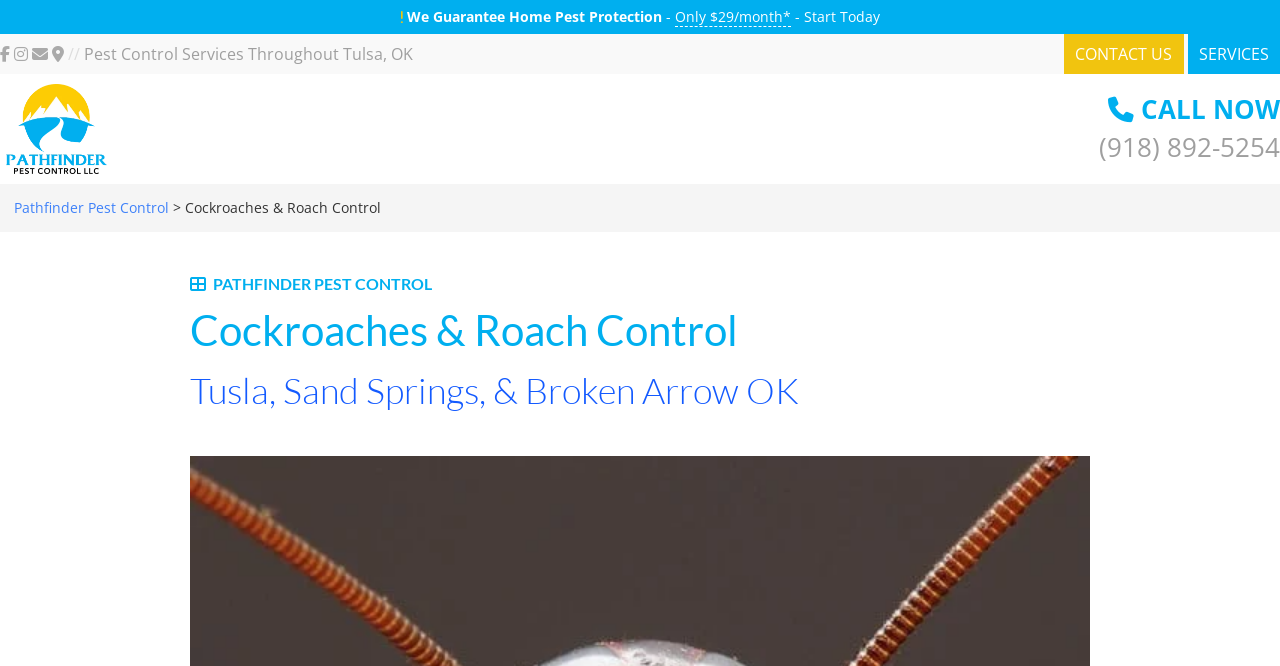Elaborate on the webpage's design and content in a detailed caption.

This webpage is about Pathfinder Pest Control, specifically focusing on cockroaches and roach control services. At the top, there is a heading that reads "PATHFINDER PEST CONTROL Cockroaches & Roach Control Tusla, Sand Springs, & Broken Arrow OK". Below this heading, there is a static text "We Guarantee Home Pest Protection" followed by a link "Only $29/month*" and then another static text "- Start Today". 

On the top-left corner, there is a logo of Pathfinder Pest Control, which is an image. Next to the logo, there is a link to the company's homepage. 

On the top navigation bar, there are several links, including social media icons, a link to "CONTACT US", and a link to "SERVICES". 

In the main content area, there is a static text "Pest Control Services Throughout Tulsa, OK". 

At the bottom-right corner, there is a call-to-action section with a static text "CALL NOW" and a link to the company's phone number "(918) 892-5254".